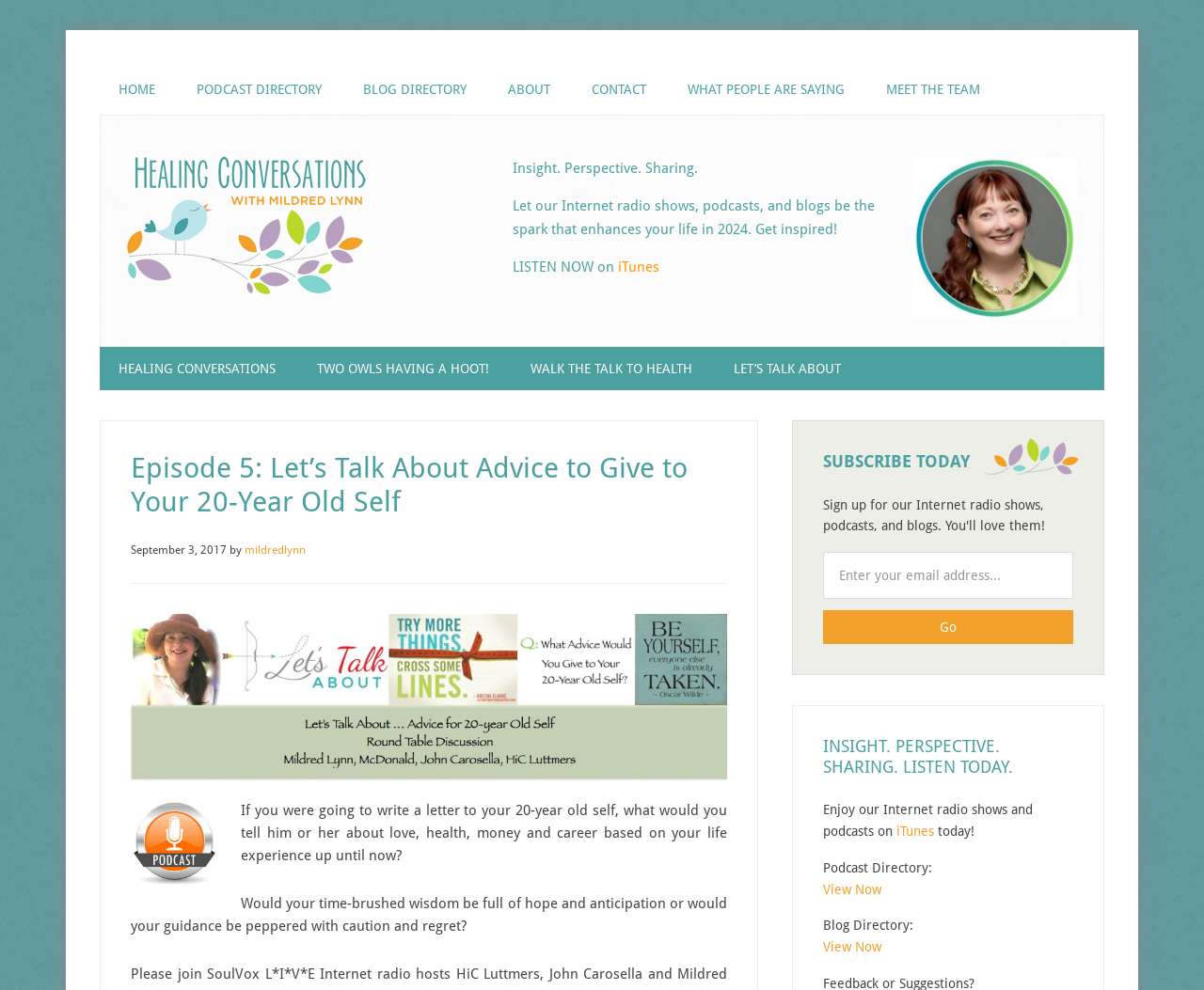Using the provided description Healing Conversations, find the bounding box coordinates for the UI element. Provide the coordinates in (top-left x, top-left y, bottom-right x, bottom-right y) format, ensuring all values are between 0 and 1.

[0.083, 0.35, 0.245, 0.394]